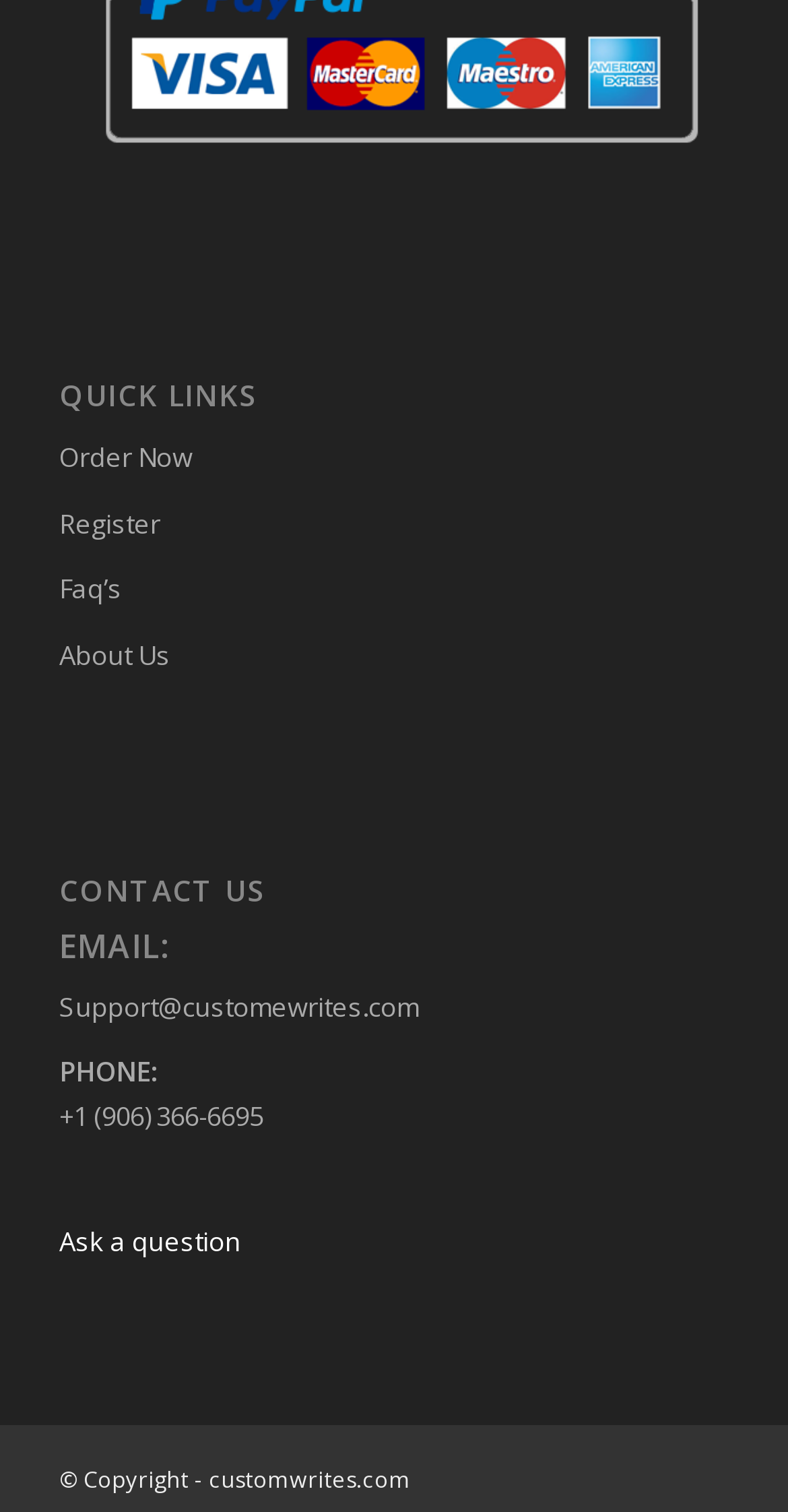Provide a short answer to the following question with just one word or phrase: What is the purpose of the 'Ask a question' link?

To ask a question